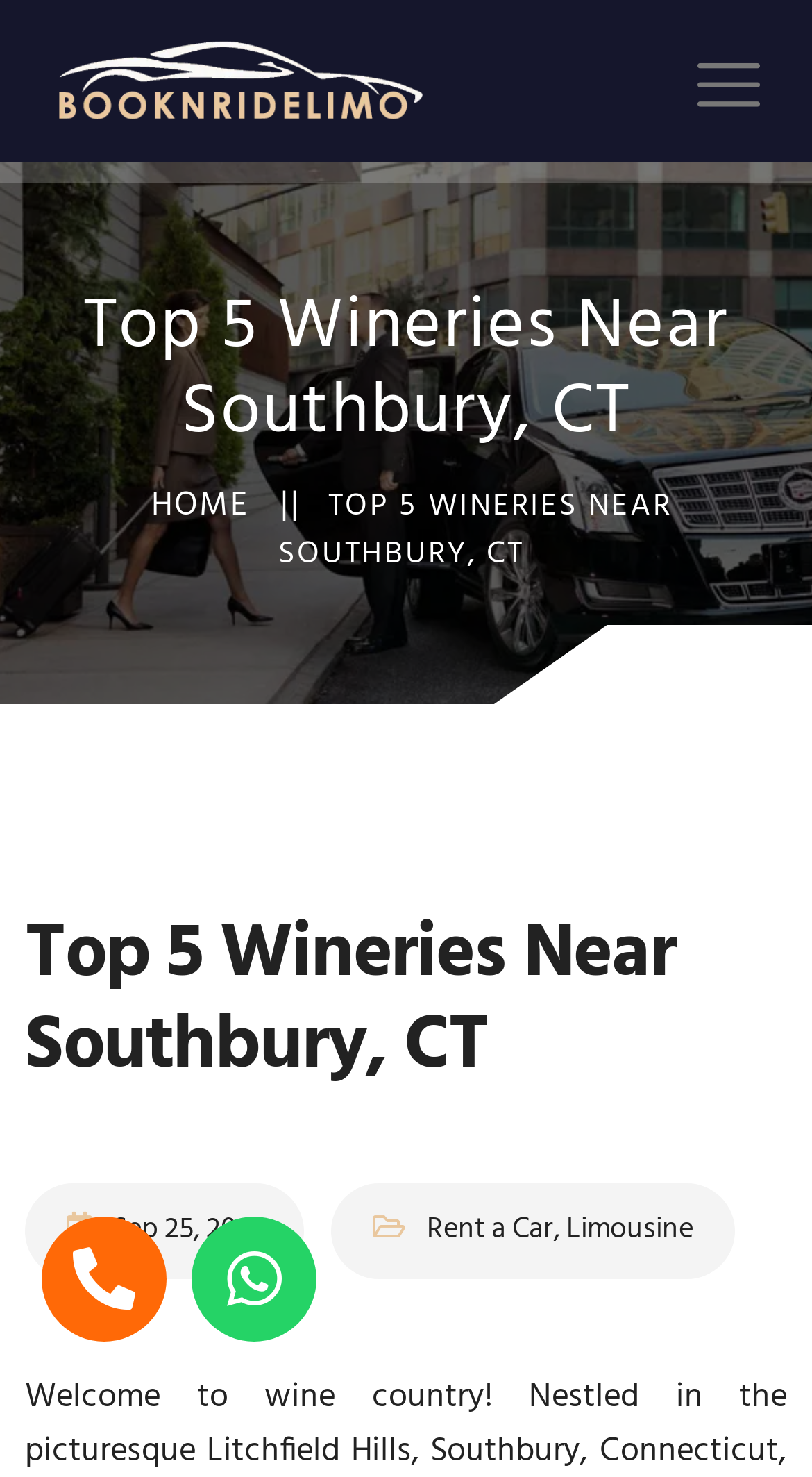Please find the bounding box for the UI element described by: "alt="Book & Ride Limo Logo"".

[0.038, 0.017, 0.538, 0.095]